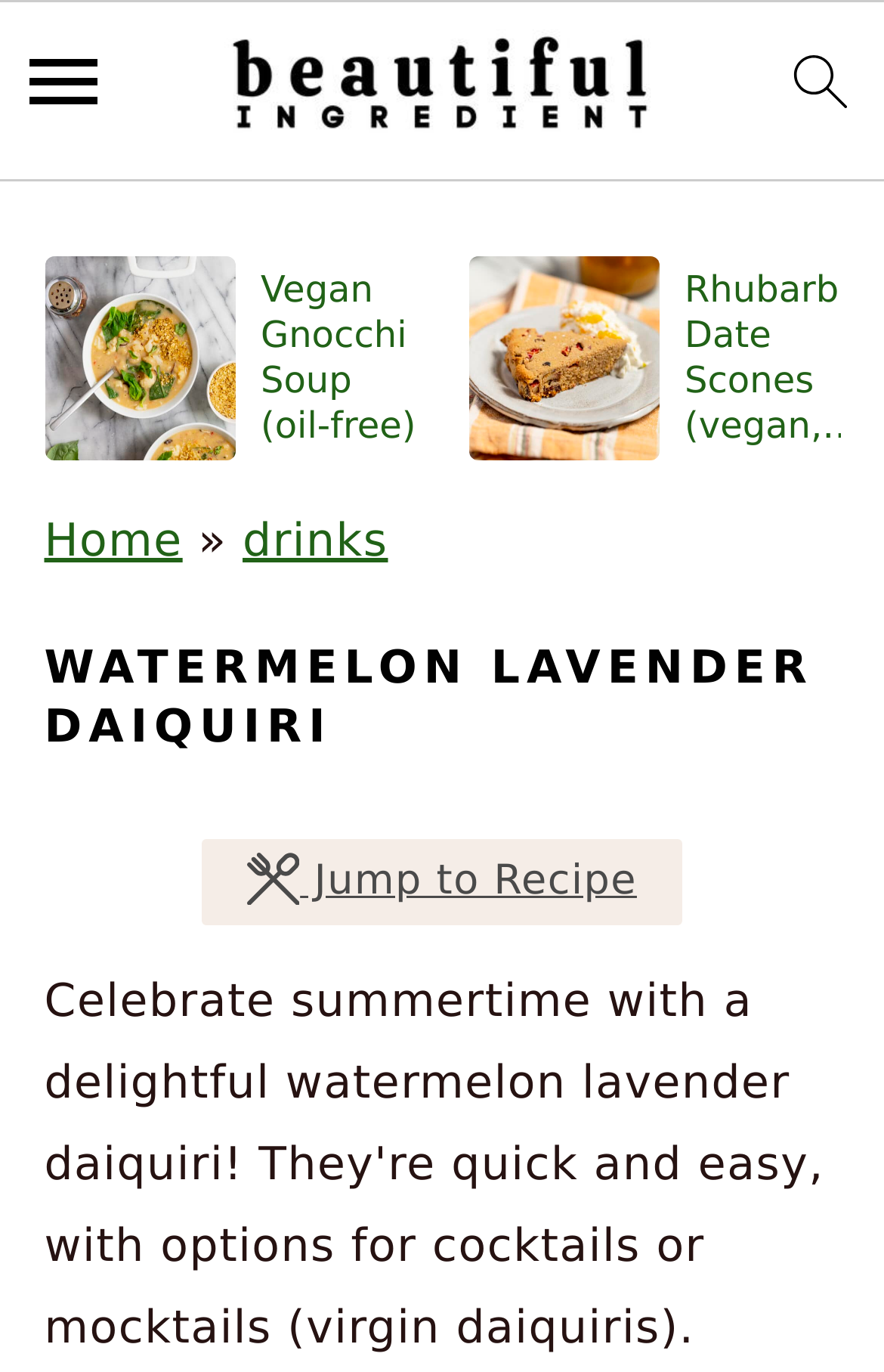Provide a comprehensive description of the webpage.

The webpage is about a recipe for a Watermelon Lavender Daiquiri, a refreshing summer drink. At the top left corner, there are three "Skip to" links, allowing users to navigate to primary navigation, main content, or primary sidebar. Next to these links, there is a menu icon, represented by an image. 

On the top right corner, there is a link to go to the homepage, accompanied by an image. A search icon, also represented by an image, is located at the top rightmost corner. 

Below the top navigation bar, there are two links to other recipes: Vegan Gnocchi Soup and Rhubarb Date Scones. These links are positioned side by side, taking up about half of the screen width each. 

Underneath these links, there is a breadcrumbs navigation section, which displays the path "Home » drinks". The title of the current page, "WATERMELON LAVENDER DAIQUIRI", is displayed in a large font size below the breadcrumbs. 

Further down the page, there is a "Jump to Recipe" link, accompanied by a small image. This link is positioned roughly at the middle of the screen width.